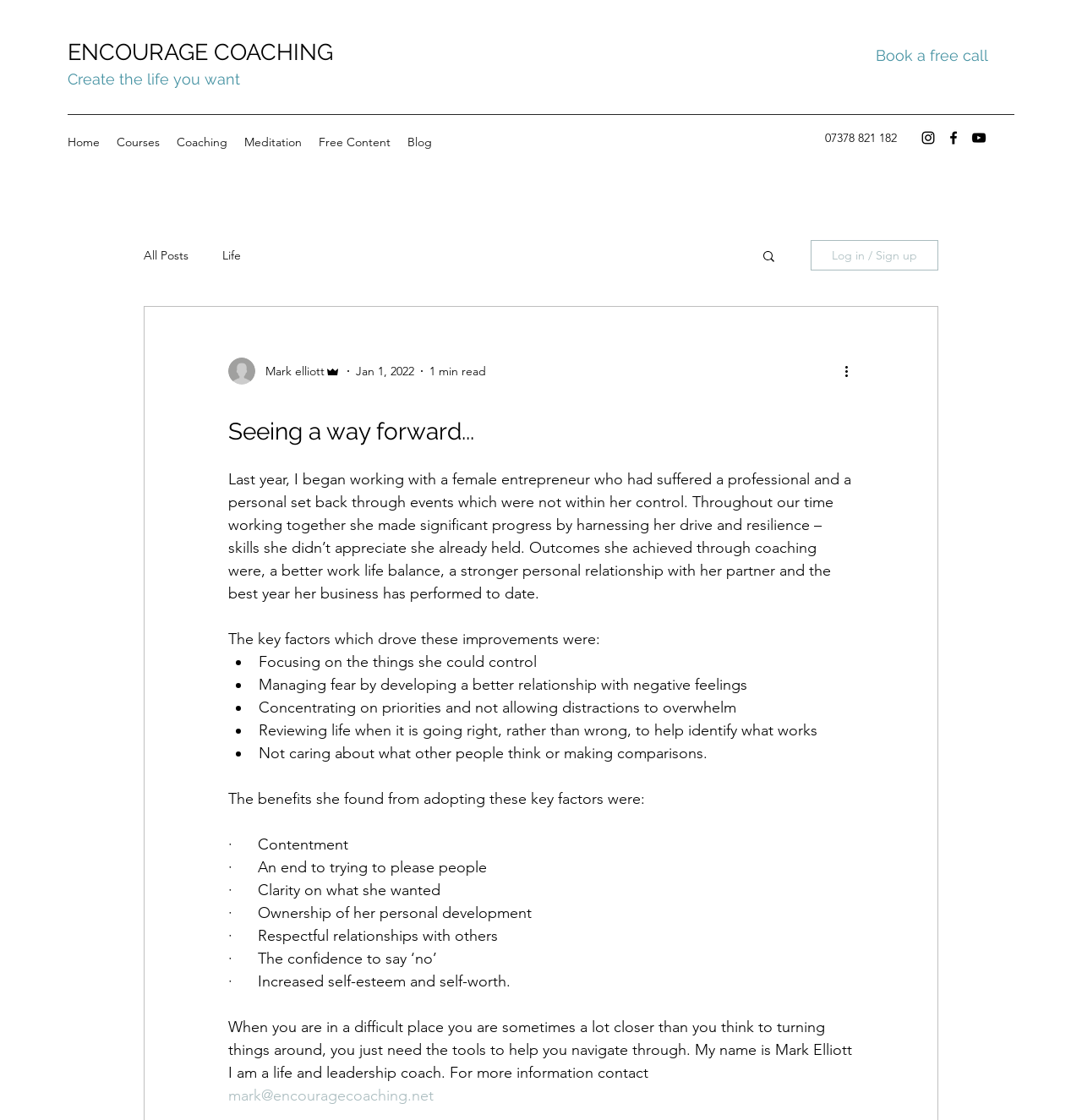Give a one-word or short-phrase answer to the following question: 
What is the topic of the article on the webpage?

Coaching